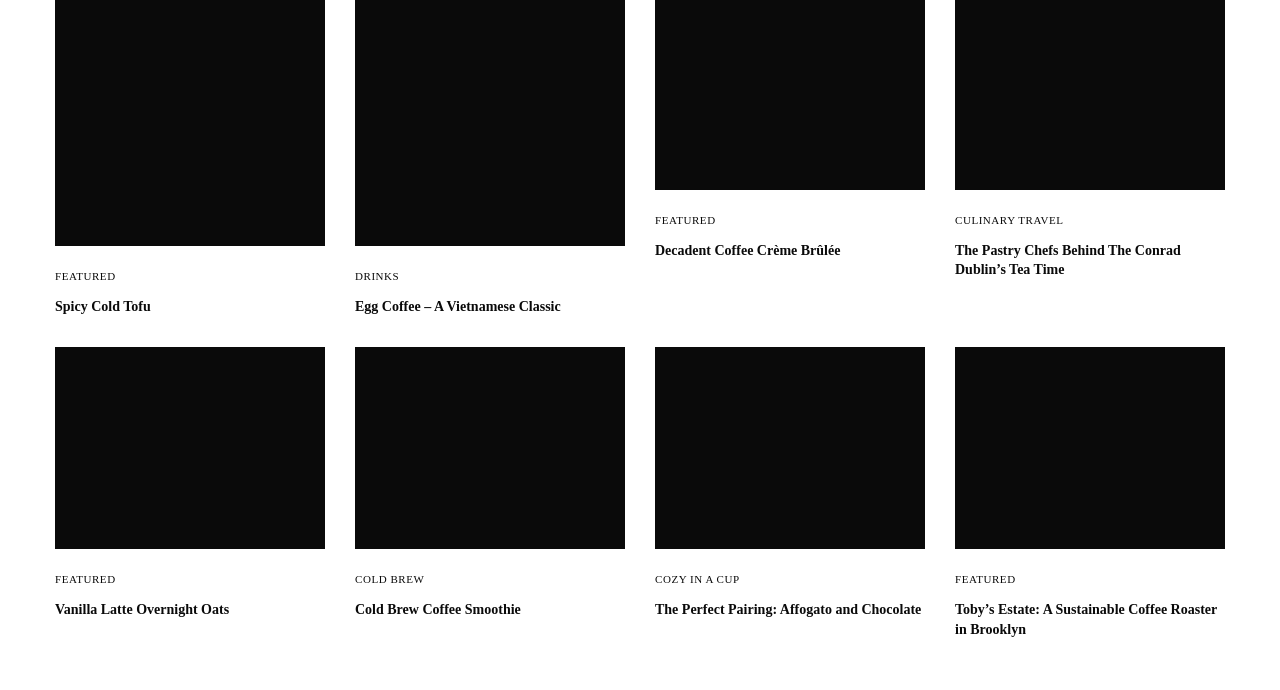Please identify the bounding box coordinates of the area I need to click to accomplish the following instruction: "Click on the 'FEATURED' link".

[0.043, 0.391, 0.09, 0.409]